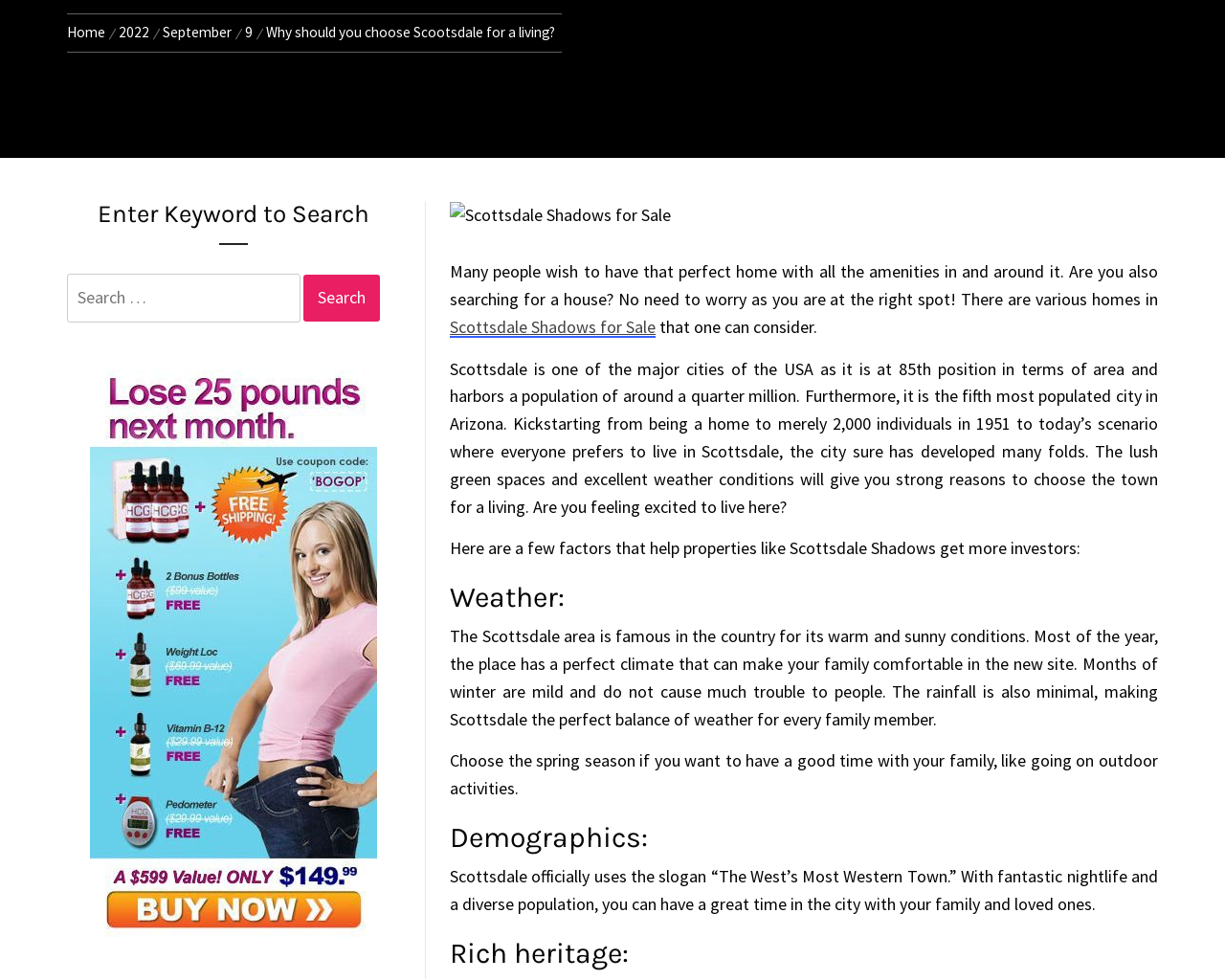Identify and provide the bounding box coordinates of the UI element described: "Home". The coordinates should be formatted as [left, top, right, bottom], with each number being a float between 0 and 1.

[0.055, 0.024, 0.091, 0.042]